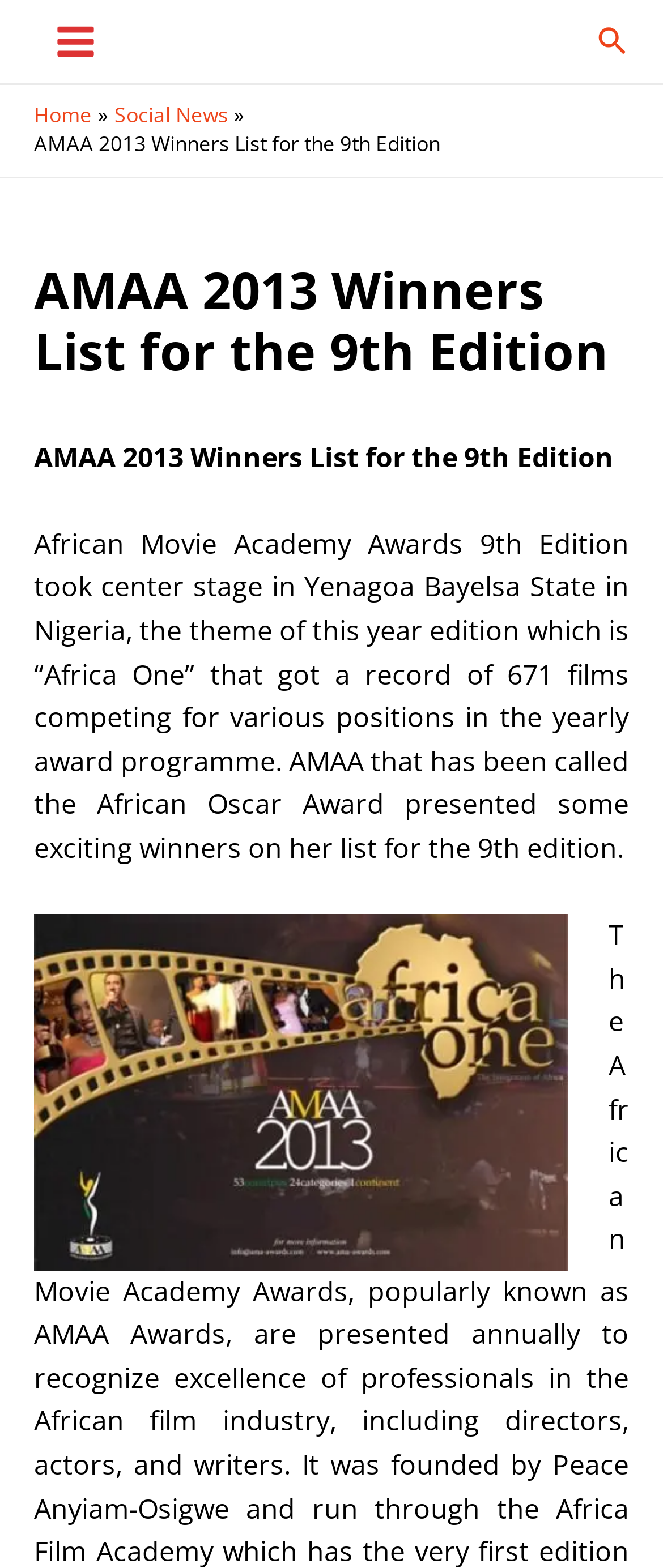Provide the bounding box coordinates in the format (top-left x, top-left y, bottom-right x, bottom-right y). All values are floating point numbers between 0 and 1. Determine the bounding box coordinate of the UI element described as: Search

[0.902, 0.012, 0.949, 0.041]